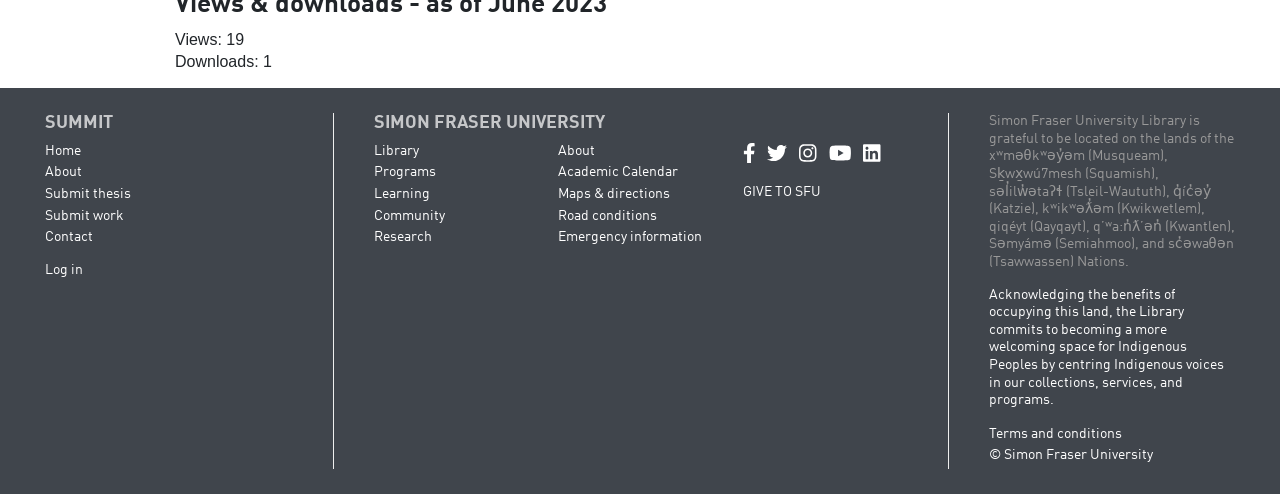From the element description: "Road conditions", extract the bounding box coordinates of the UI element. The coordinates should be expressed as four float numbers between 0 and 1, in the order [left, top, right, bottom].

[0.436, 0.422, 0.513, 0.451]